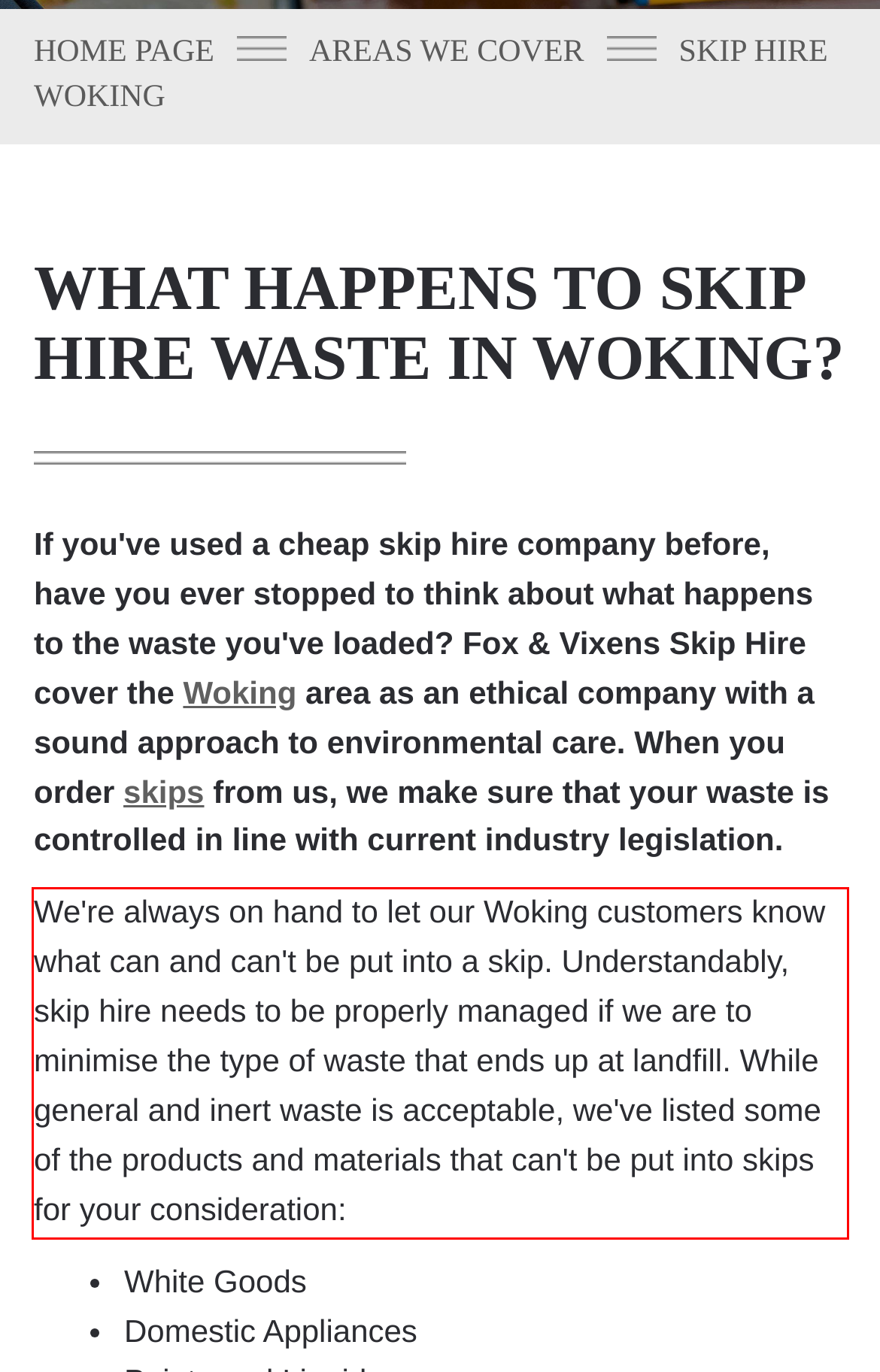In the given screenshot, locate the red bounding box and extract the text content from within it.

We're always on hand to let our Woking customers know what can and can't be put into a skip. Understandably, skip hire needs to be properly managed if we are to minimise the type of waste that ends up at landfill. While general and inert waste is acceptable, we've listed some of the products and materials that can't be put into skips for your consideration: